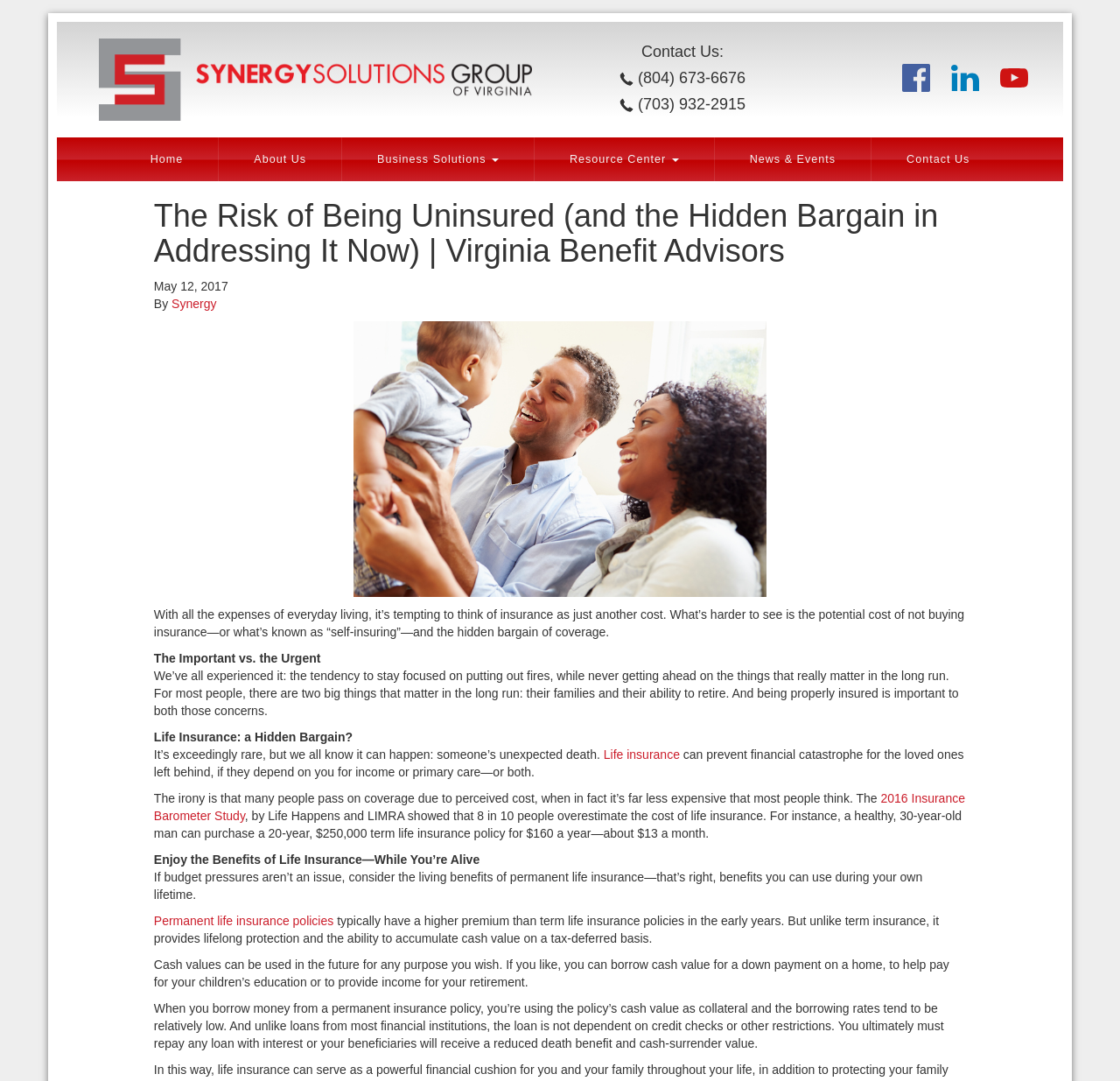What is the phone number to contact Virginia Benefit Advisors?
Based on the image, provide your answer in one word or phrase.

(804) 673-6676